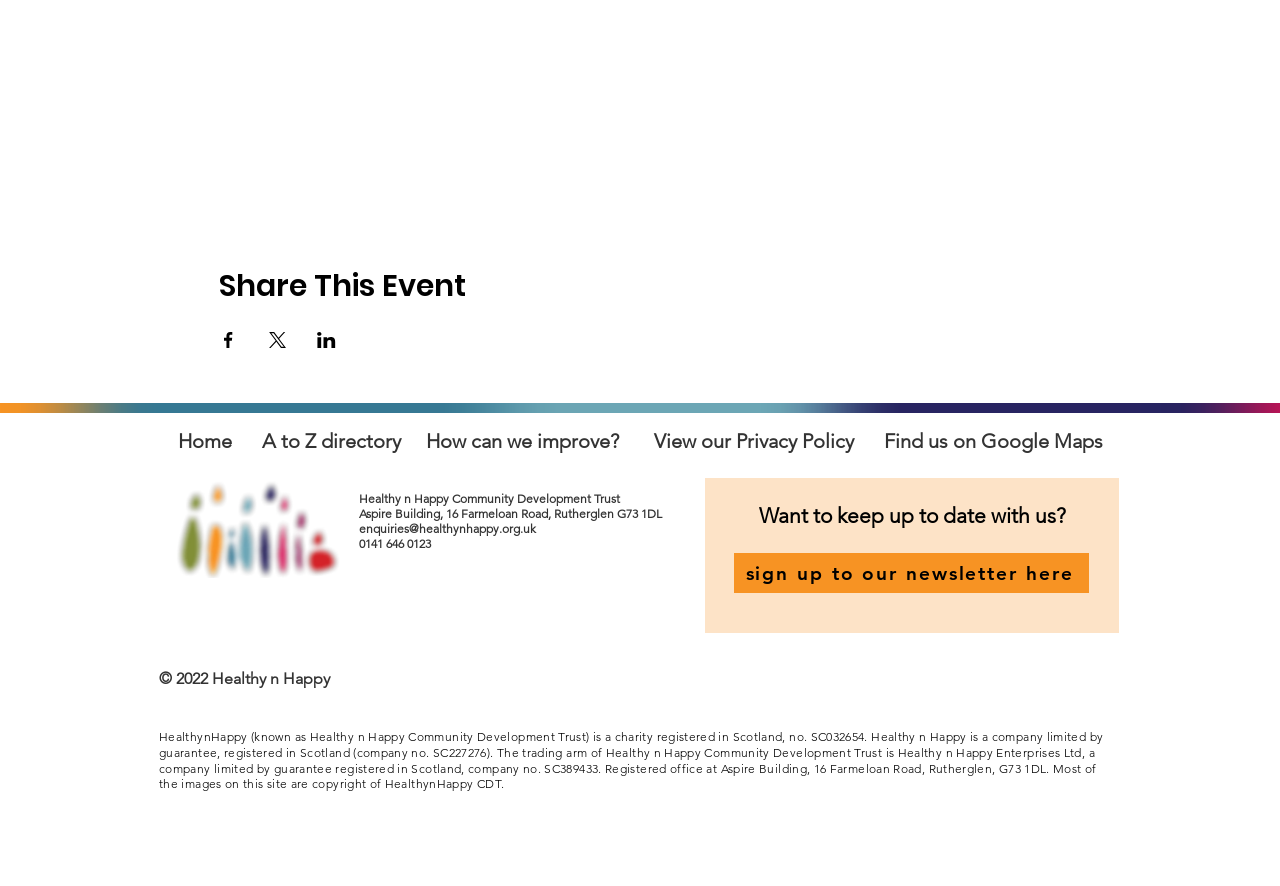Determine the bounding box coordinates of the clickable element to complete this instruction: "Share event on Facebook". Provide the coordinates in the format of four float numbers between 0 and 1, [left, top, right, bottom].

[0.171, 0.375, 0.186, 0.393]